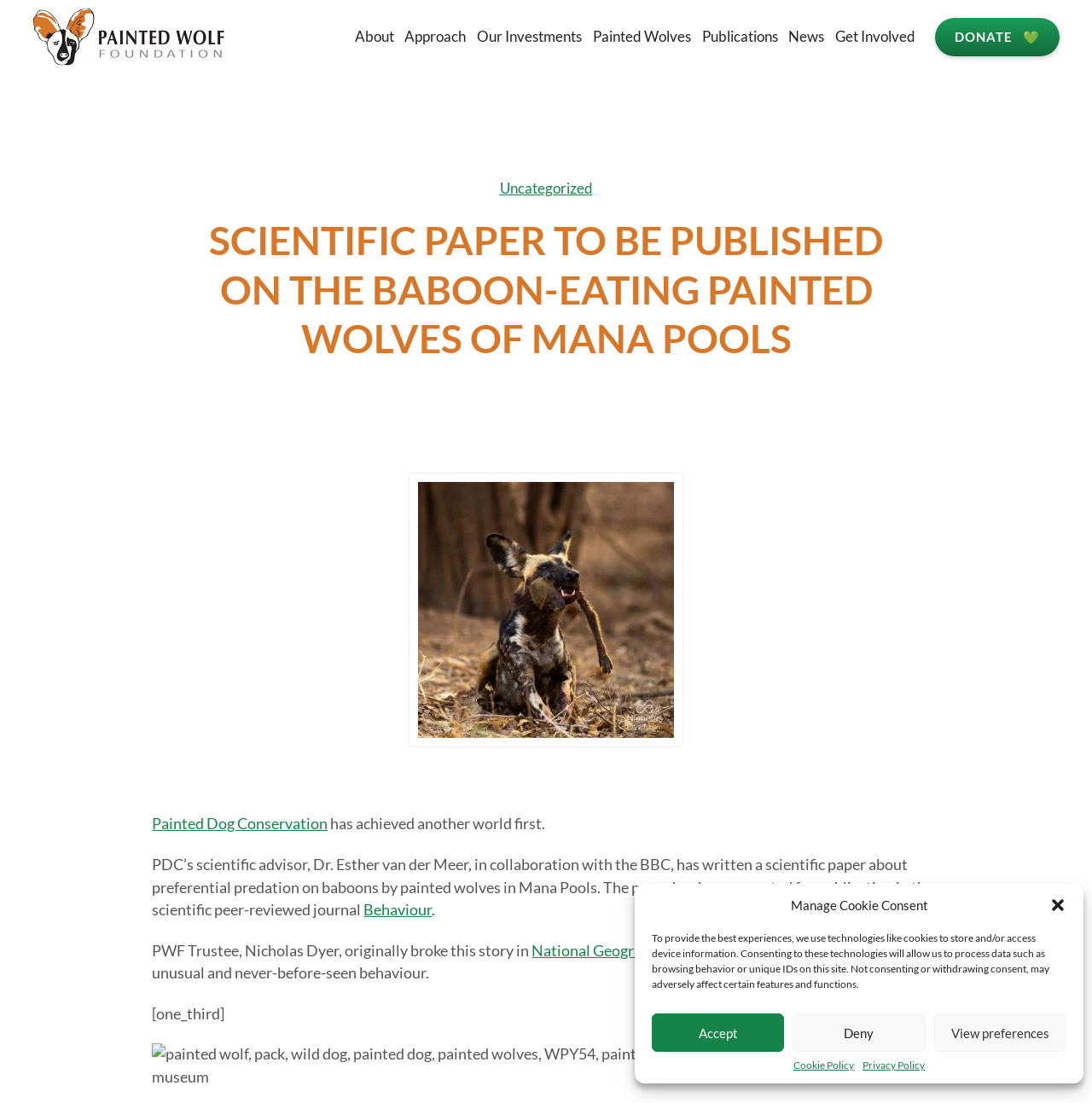Please identify the bounding box coordinates for the region that you need to click to follow this instruction: "Click the 'Close dialogue' button".

[0.961, 0.813, 0.977, 0.828]